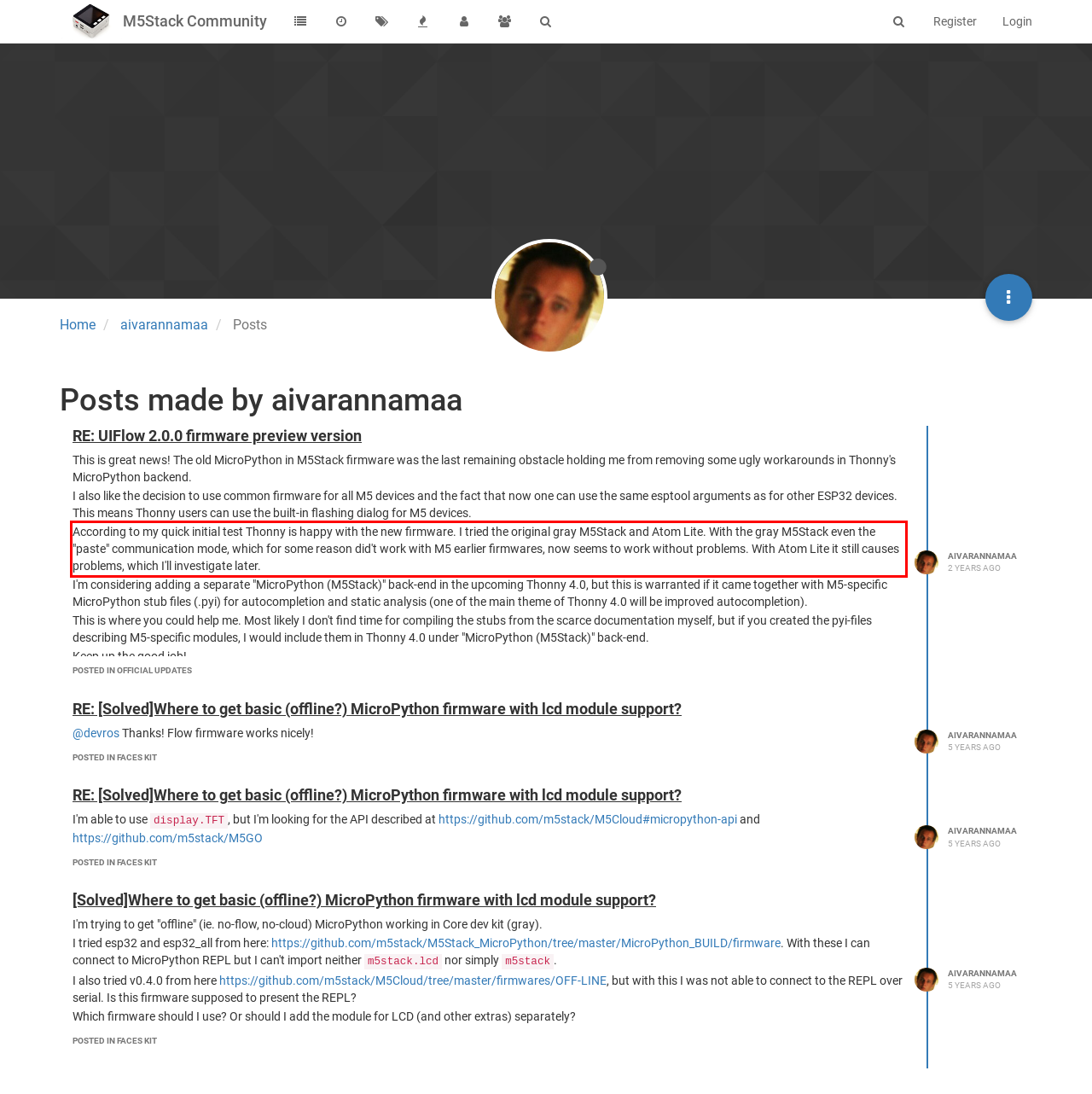With the provided screenshot of a webpage, locate the red bounding box and perform OCR to extract the text content inside it.

According to my quick initial test Thonny is happy with the new firmware. I tried the original gray M5Stack and Atom Lite. With the gray M5Stack even the "paste" communication mode, which for some reason did't work with M5 earlier firmwares, now seems to work without problems. With Atom Lite it still causes problems, which I'll investigate later.